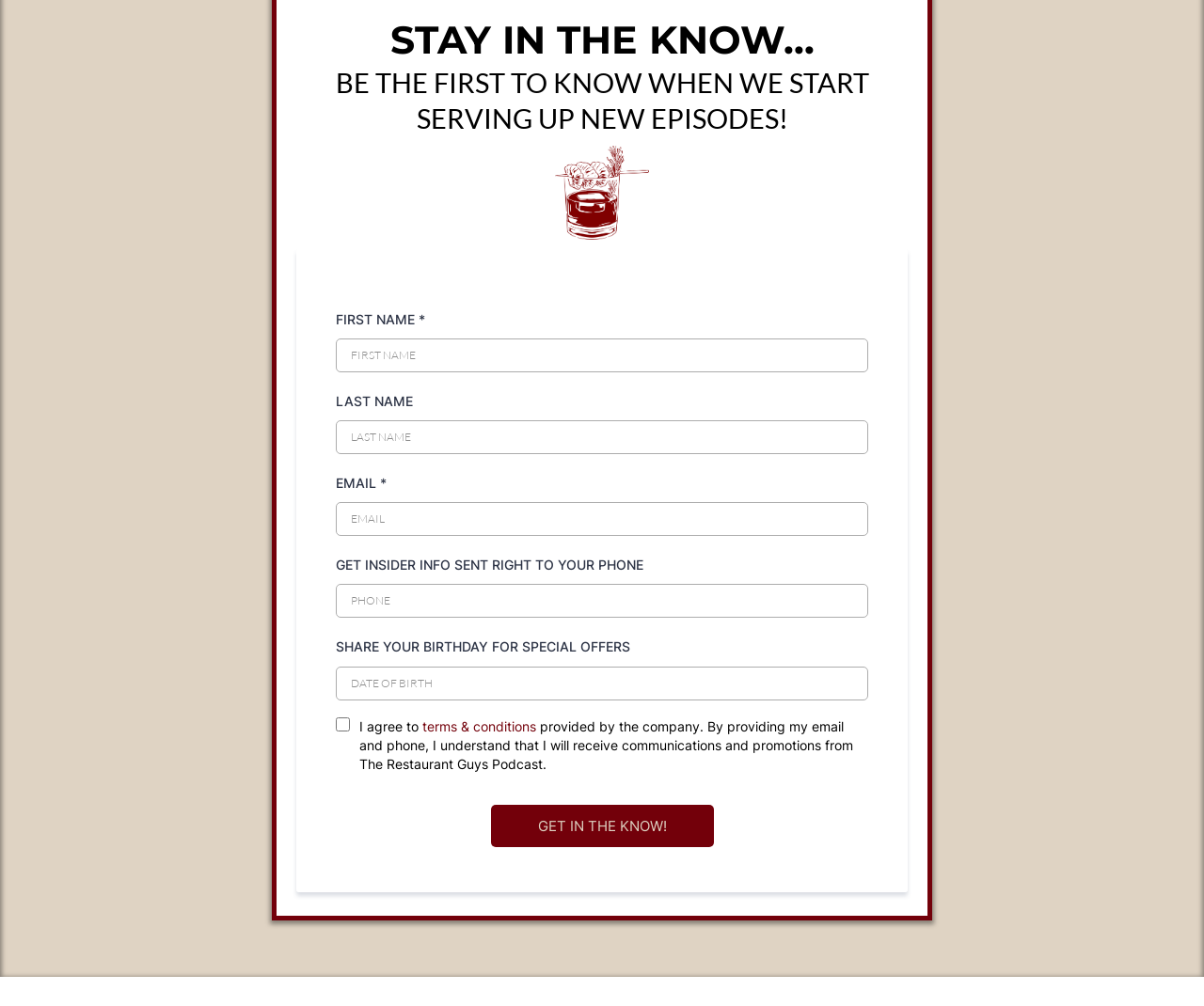Using the information shown in the image, answer the question with as much detail as possible: What is the benefit of sharing birthday?

The webpage mentions 'SHARE YOUR BIRTHDAY FOR SPECIAL OFFERS', implying that users who share their birthday will receive special offers or promotions.